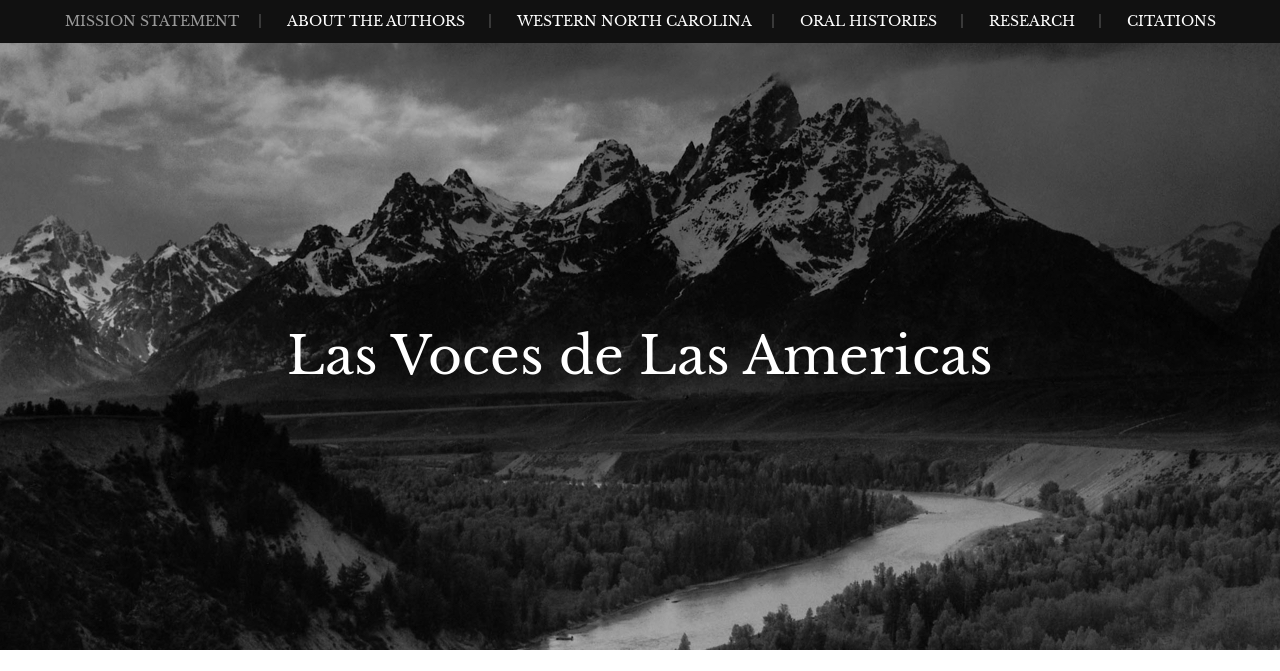Give a one-word or one-phrase response to the question: 
How many links are in the top menu?

7